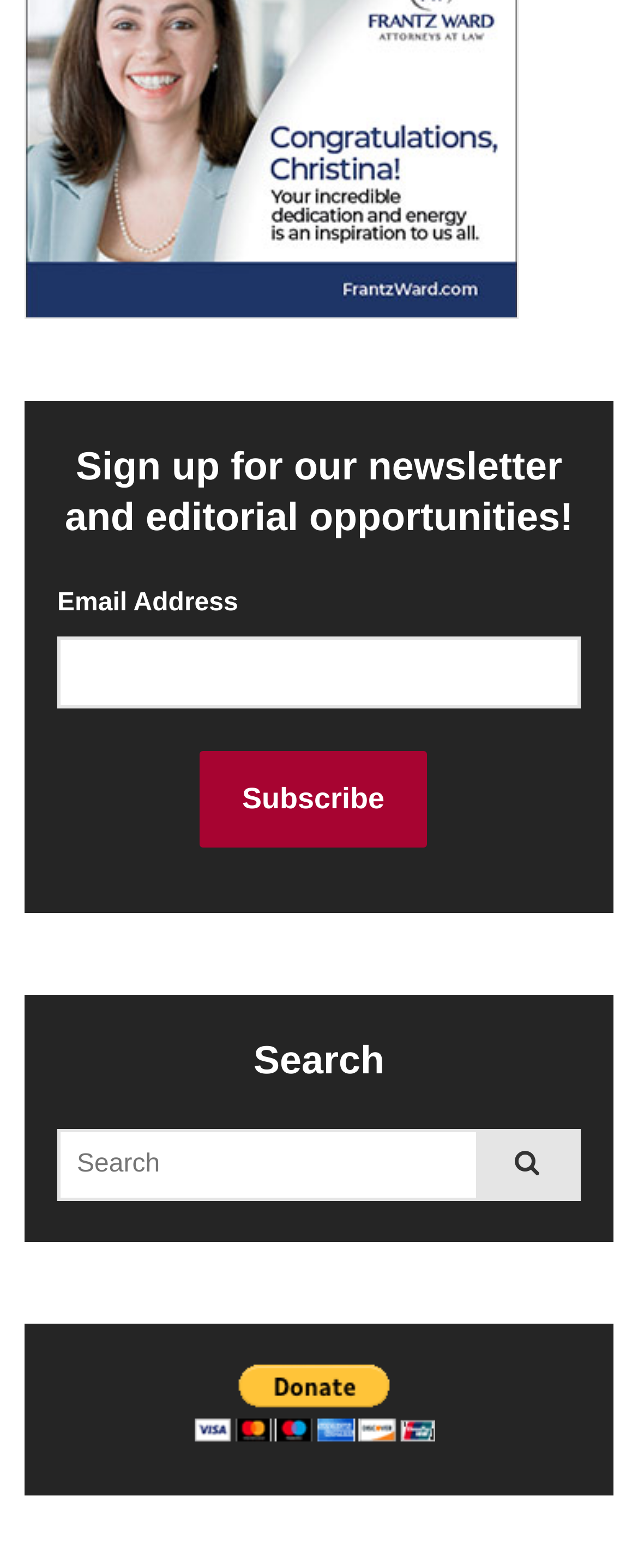How many buttons are there on the webpage?
Using the details from the image, give an elaborate explanation to answer the question.

There are three buttons on the webpage: 'Subscribe', a search button with a magnifying glass icon, and a 'Donate with PayPal button'.